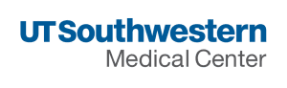What is the institution's reputation?
Could you answer the question in a detailed manner, providing as much information as possible?

The logo symbolizes the institution's commitment to healthcare, research, and education in the medical field, which reflects the center's reputation as a leading academic medical institution, dedicated to patient care, innovative research, and training healthcare professionals.